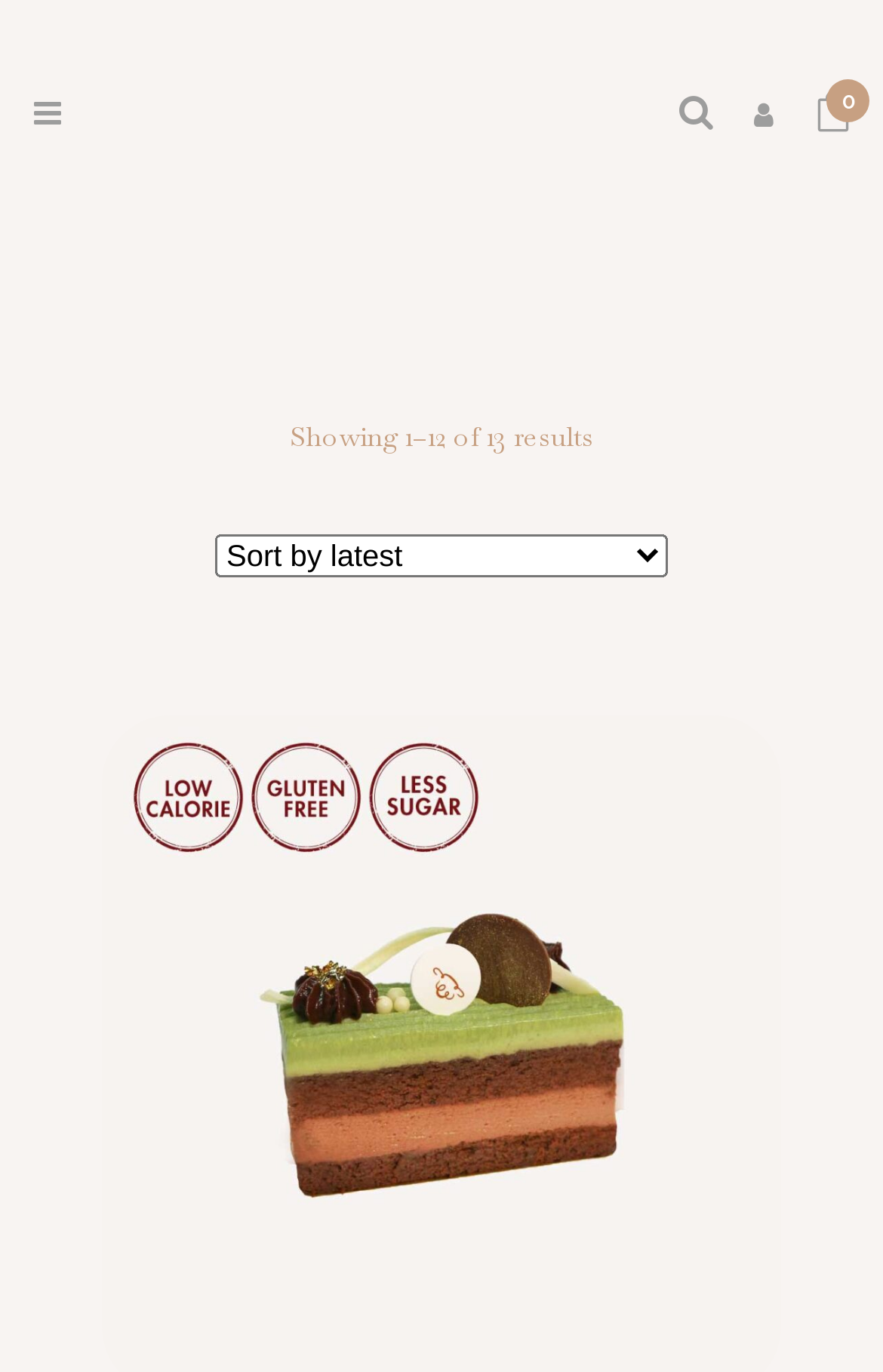Provide a short, one-word or phrase answer to the question below:
What is the shape of the icon near the 'Search' textbox?

Square